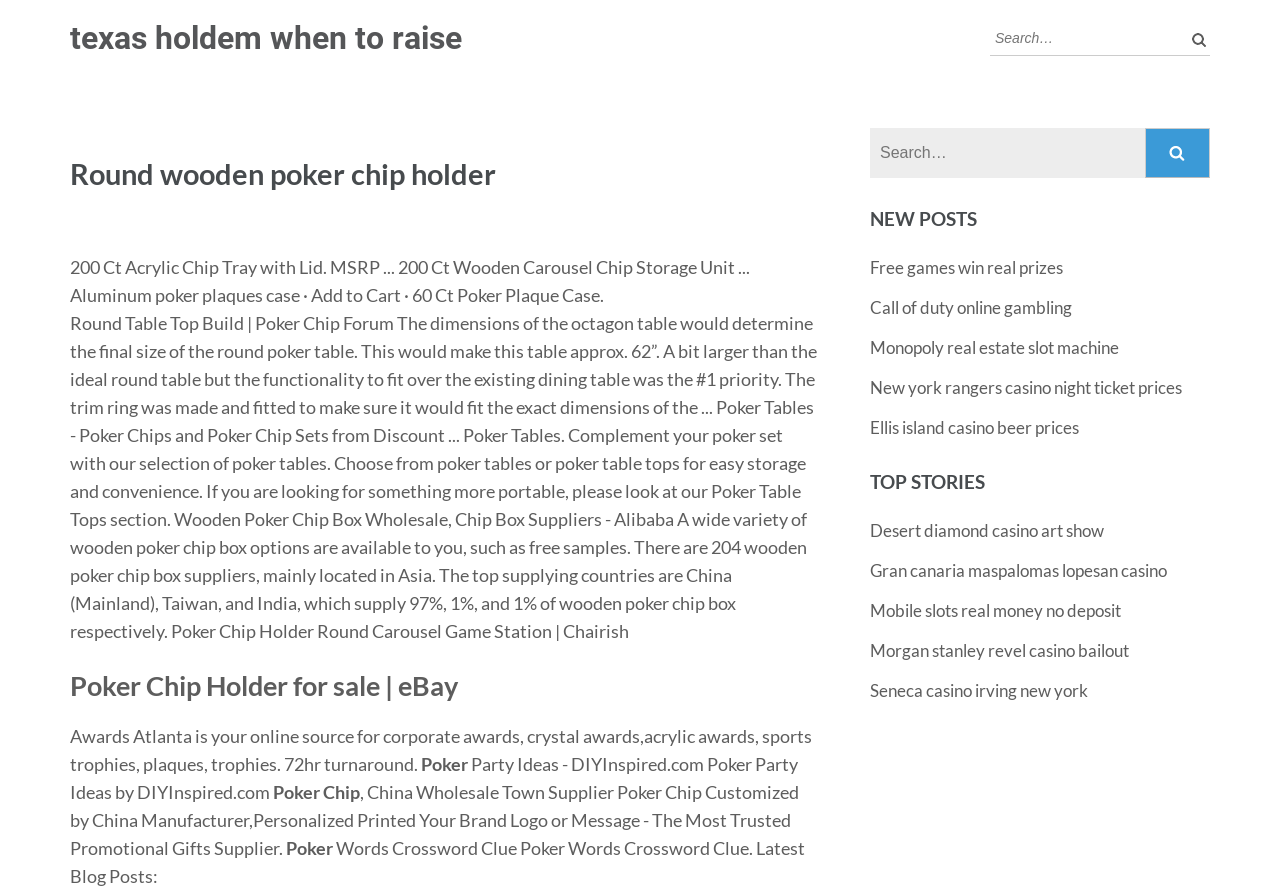Create an in-depth description of the webpage, covering main sections.

The webpage appears to be a search results page or a portal related to poker and casino games. At the top, there is a link to "Skip to content" and a search bar with a button. Below the search bar, there is a heading that reads "Round wooden poker chip holder" followed by a block of text describing various poker chip holders and storage units.

To the right of the heading, there is a section with multiple links to different poker-related topics, including poker tables, chip sets, and party ideas. Below this section, there are several blocks of text describing various poker chip holders, including a round carousel game station and a wooden poker chip box.

Further down the page, there is a section with multiple links to different news articles or blog posts related to casinos and gambling, including topics such as online gambling, slot machines, and casino events. The links are organized under two headings: "NEW POSTS" and "TOP STORIES".

On the right side of the page, there is a complementary section with another search bar and a heading that reads "NEW POSTS" followed by multiple links to different news articles or blog posts.